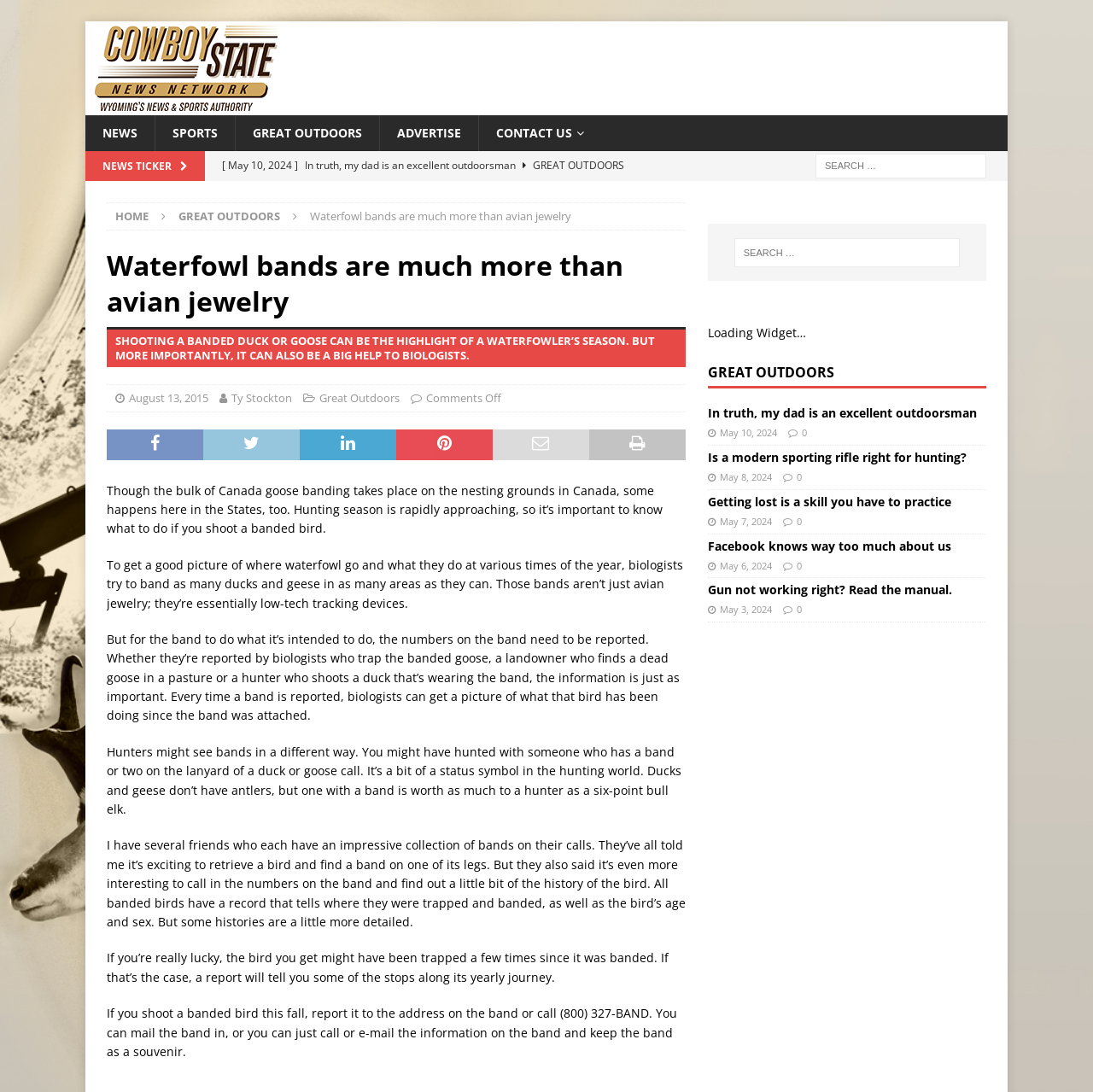Generate a thorough explanation of the webpage's elements.

The webpage is a news article from the Cowboy State News Network, with a focus on the outdoors. At the top, there is a navigation menu with links to "NEWS", "SPORTS", "GREAT OUTDOORS", "ADVERTISE", and "CONTACT US". Below this, there is a news ticker with a series of links to recent articles.

The main article is titled "Waterfowl bands are much more than avian jewelry" and is accompanied by a subheading that explains the importance of reporting banded waterfowl to biologists. The article is divided into several paragraphs, each discussing the significance of waterfowl bands and how they help biologists track the migration patterns of ducks and geese.

To the right of the article, there is a search bar and a section titled "GREAT OUTDOORS" with links to related articles. Below this, there are several more links to recent articles, each with a title, date, and number of comments.

At the bottom of the page, there is a complementary section with another search bar and a loading widget. There are also several more links to articles, including "In truth, my dad is an excellent outdoorsman" and "Is a modern sporting rifle right for hunting?"